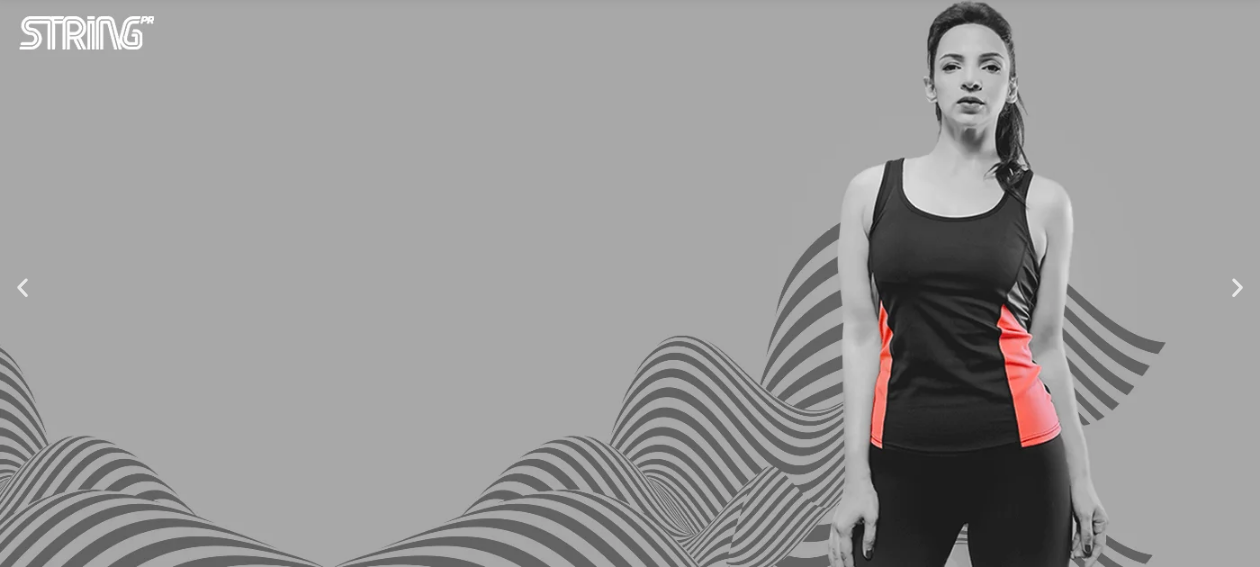What is the background of the image? Observe the screenshot and provide a one-word or short phrase answer.

Grey gradient